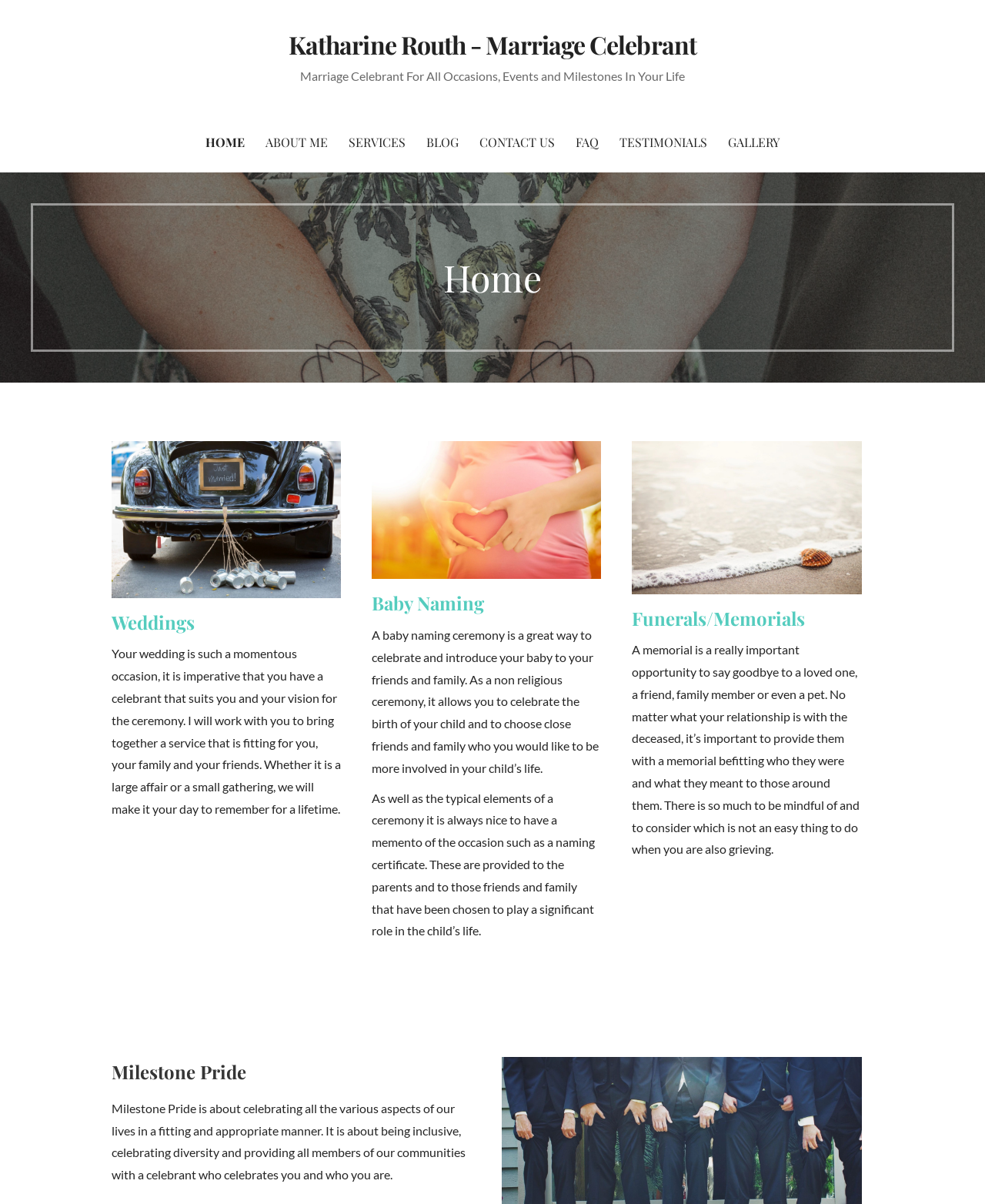Pinpoint the bounding box coordinates of the element to be clicked to execute the instruction: "View About page".

None